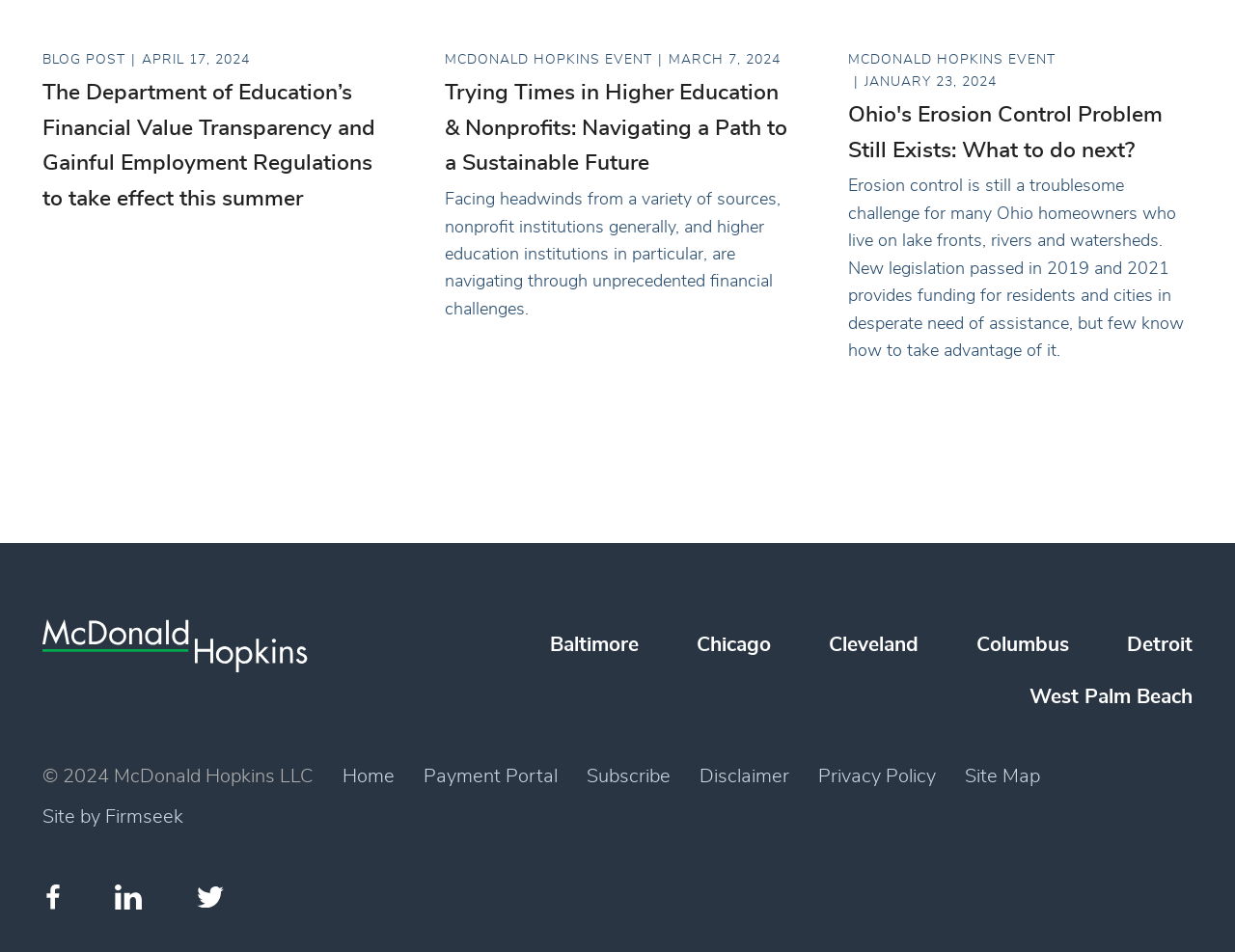Bounding box coordinates should be provided in the format (top-left x, top-left y, bottom-right x, bottom-right y) with all values between 0 and 1. Identify the bounding box for this UI element: Payment Portal

[0.343, 0.806, 0.452, 0.826]